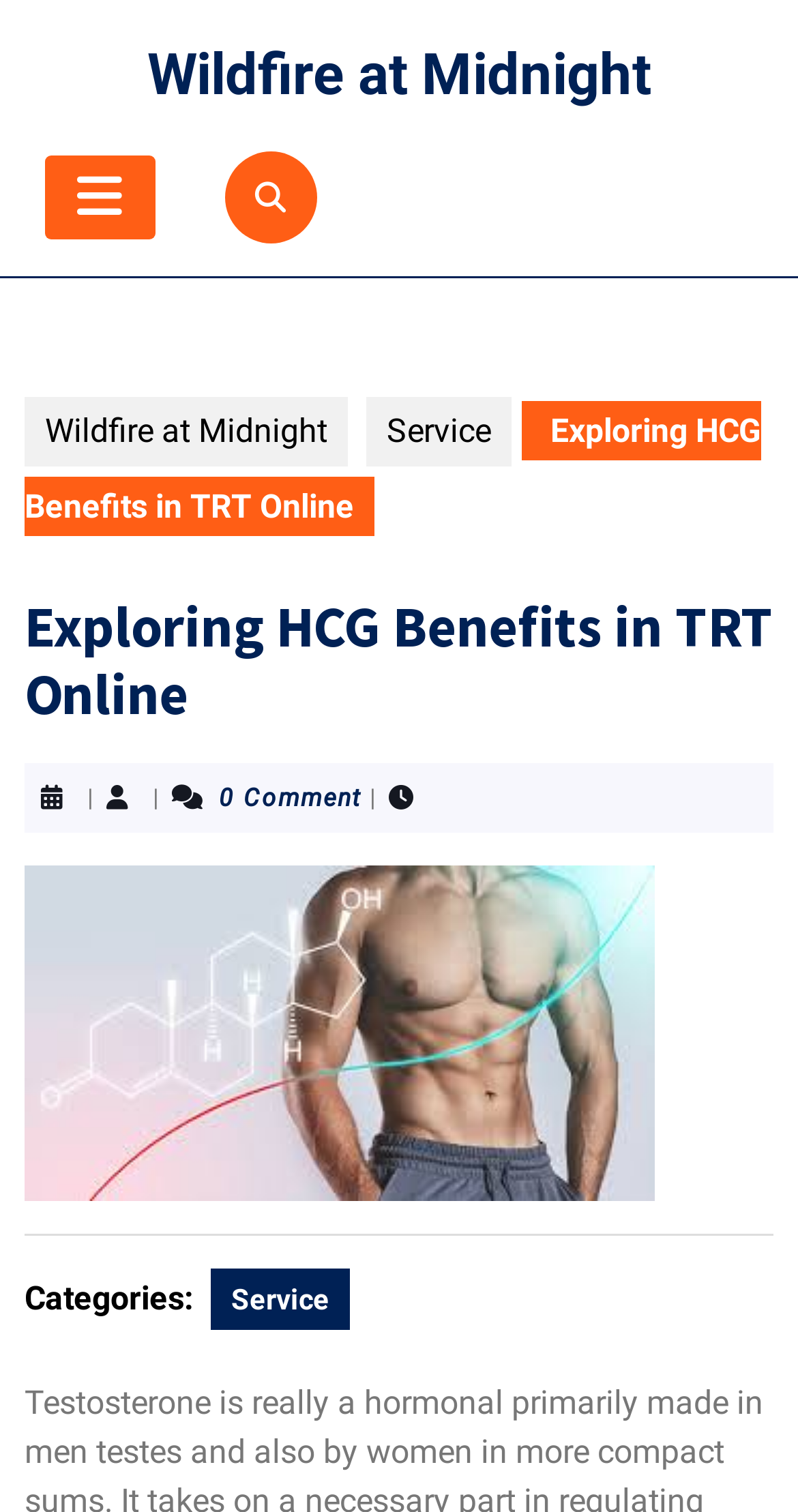What is the topic of the current post?
Provide a short answer using one word or a brief phrase based on the image.

HCG Benefits in TRT Online